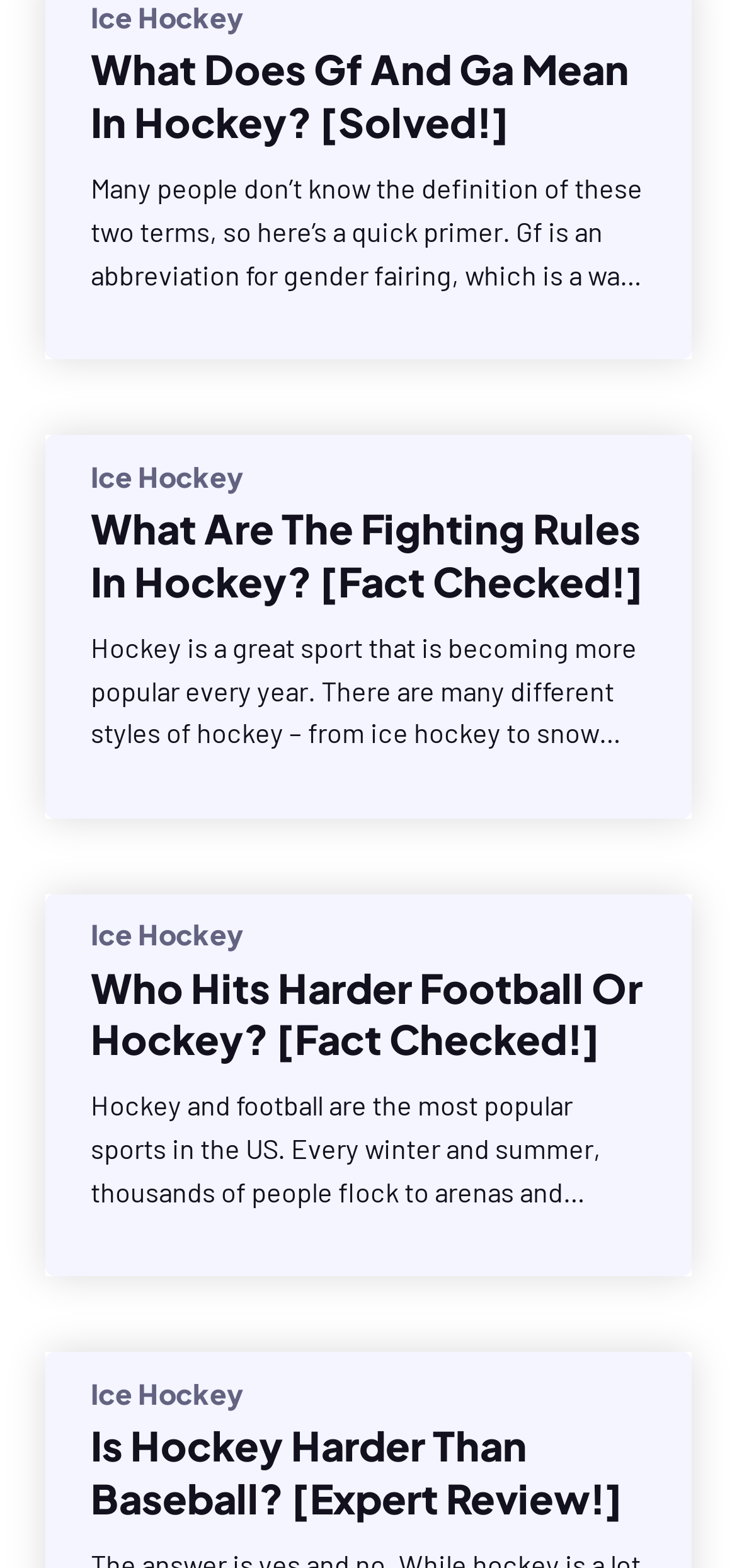How many articles are on this webpage?
Based on the image, provide a one-word or brief-phrase response.

4